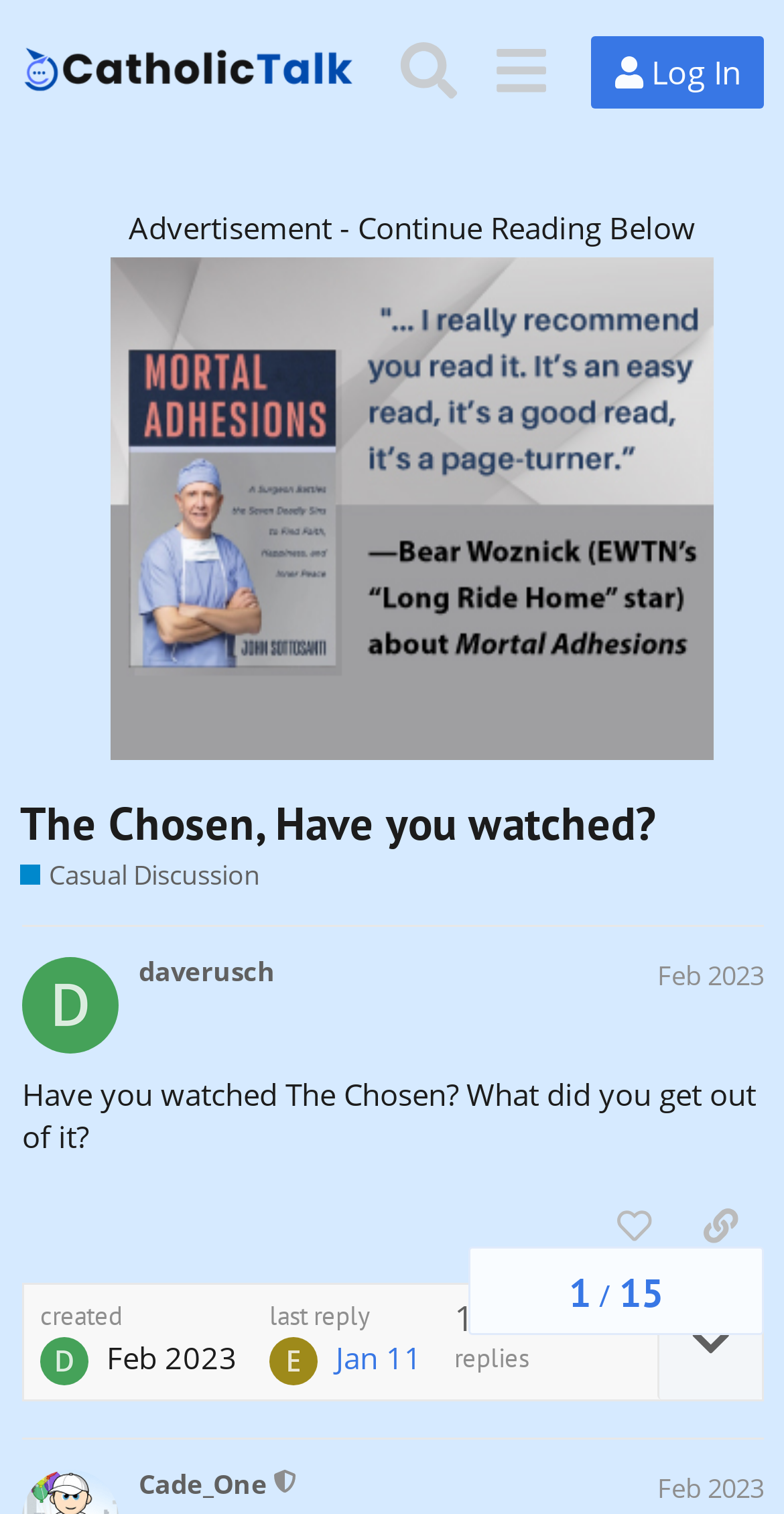Identify the coordinates of the bounding box for the element that must be clicked to accomplish the instruction: "Search for topics".

[0.489, 0.016, 0.606, 0.077]